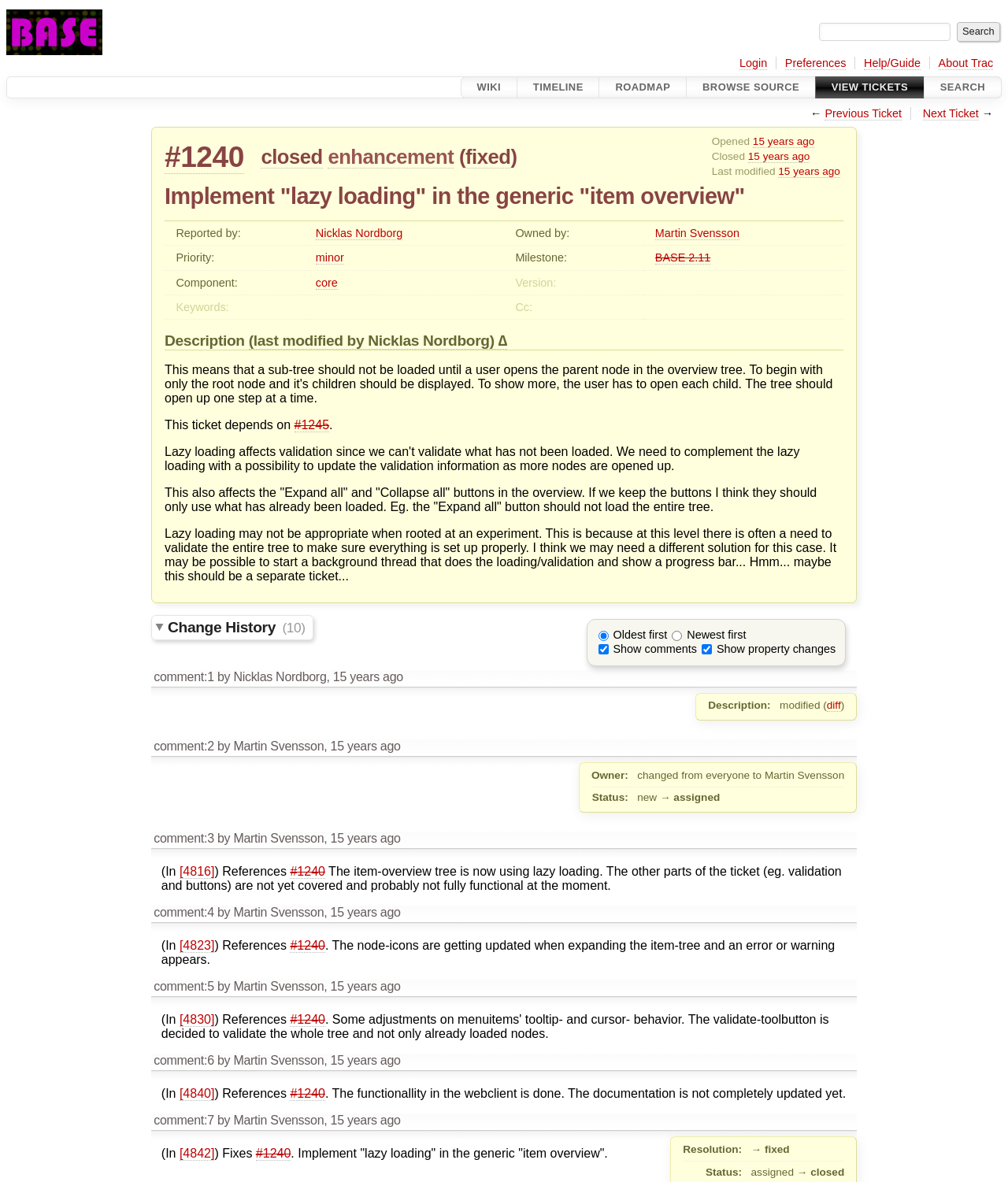Find the bounding box coordinates of the element to click in order to complete the given instruction: "Go to previous ticket."

[0.818, 0.09, 0.895, 0.102]